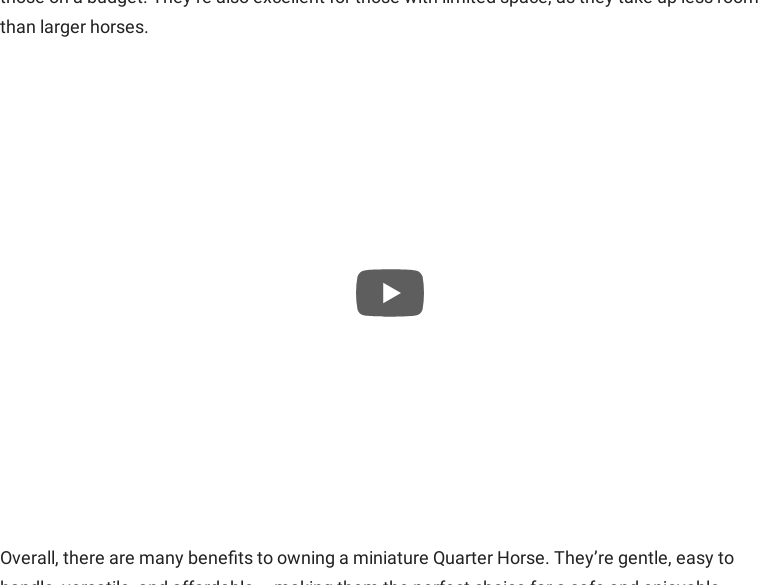Give a concise answer using only one word or phrase for this question:
Who may be interested in watching the YouTube video?

Potential buyers or horse enthusiasts